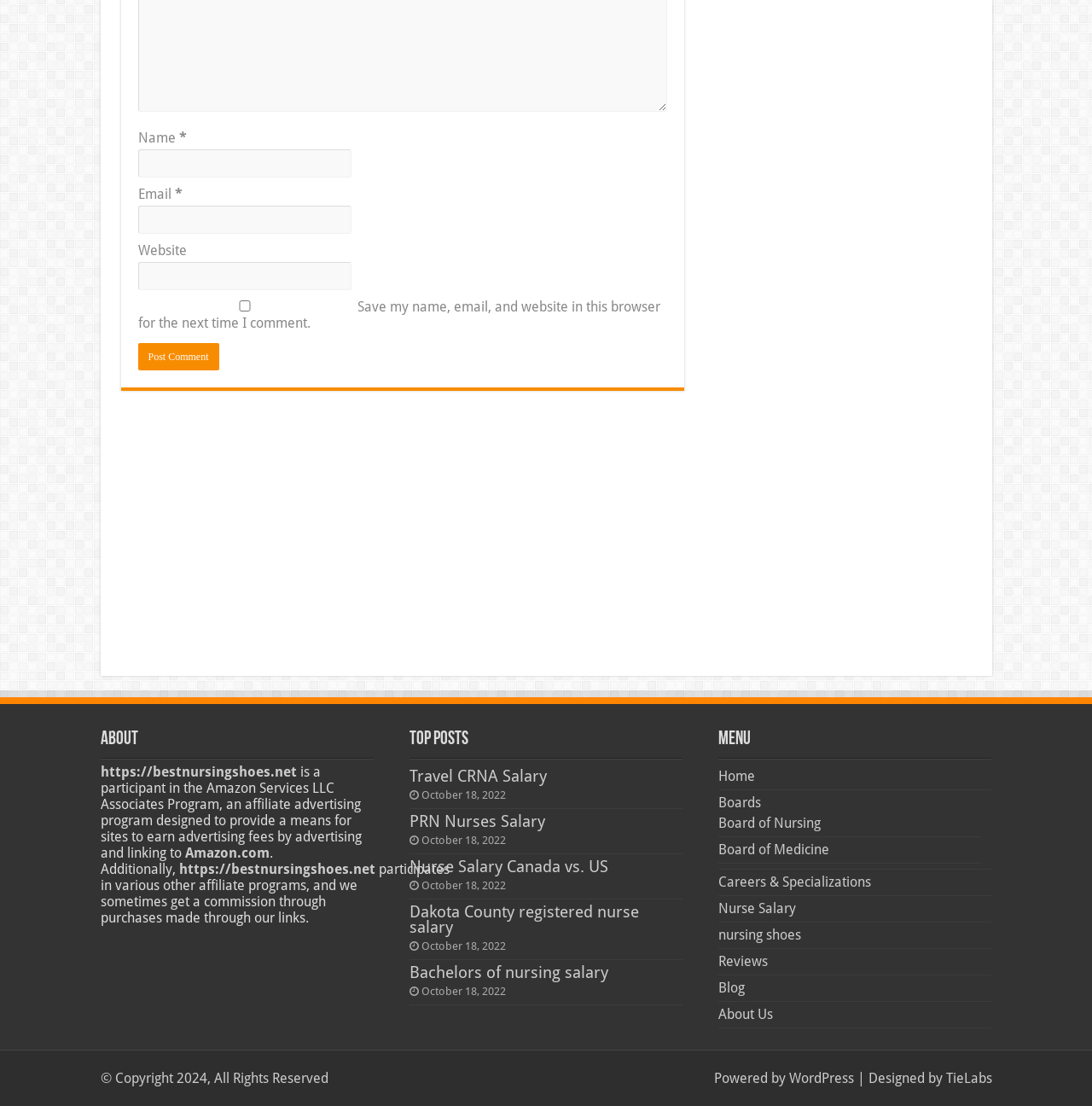Using the provided element description: "Blog", determine the bounding box coordinates of the corresponding UI element in the screenshot.

[0.658, 0.886, 0.682, 0.901]